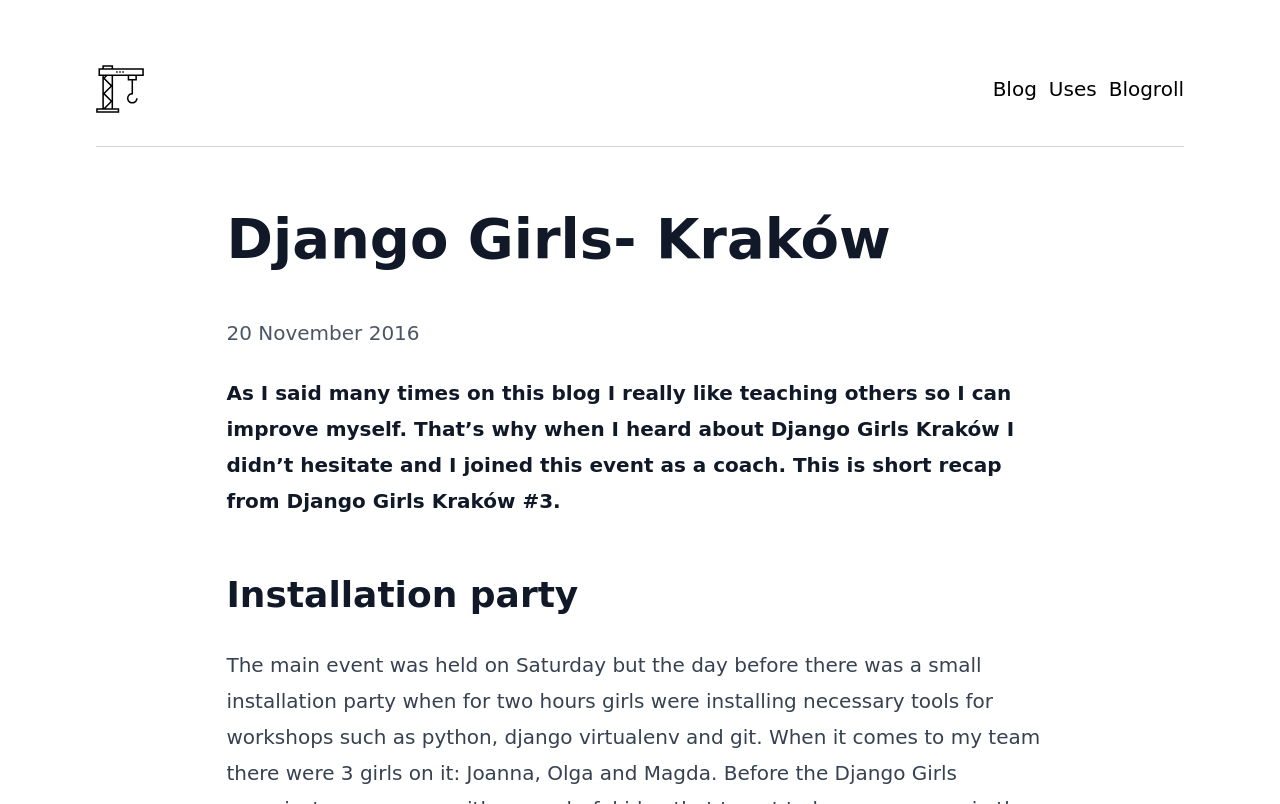Provide an in-depth description of the elements and layout of the webpage.

This webpage is a blog post about the author's experience at Django Girls Kraków, a teaching event. At the top left of the page, there is a link to the "Home page" accompanied by a small image. On the top right, there are three links: "Blog", "Uses", and "Blogroll". 

Below the top navigation links, the title "Django Girls- Kraków" is prominently displayed. Underneath the title, there is a timestamp indicating that the post was published on "20 November 2016". 

The main content of the blog post is a short paragraph describing the author's experience at Django Girls Kraków, where they acted as a coach. The text explains that the author enjoys teaching and improving themselves, and that's why they joined the event. 

Further down, there is a subheading titled "Installation party", which likely introduces a new section or topic within the blog post.